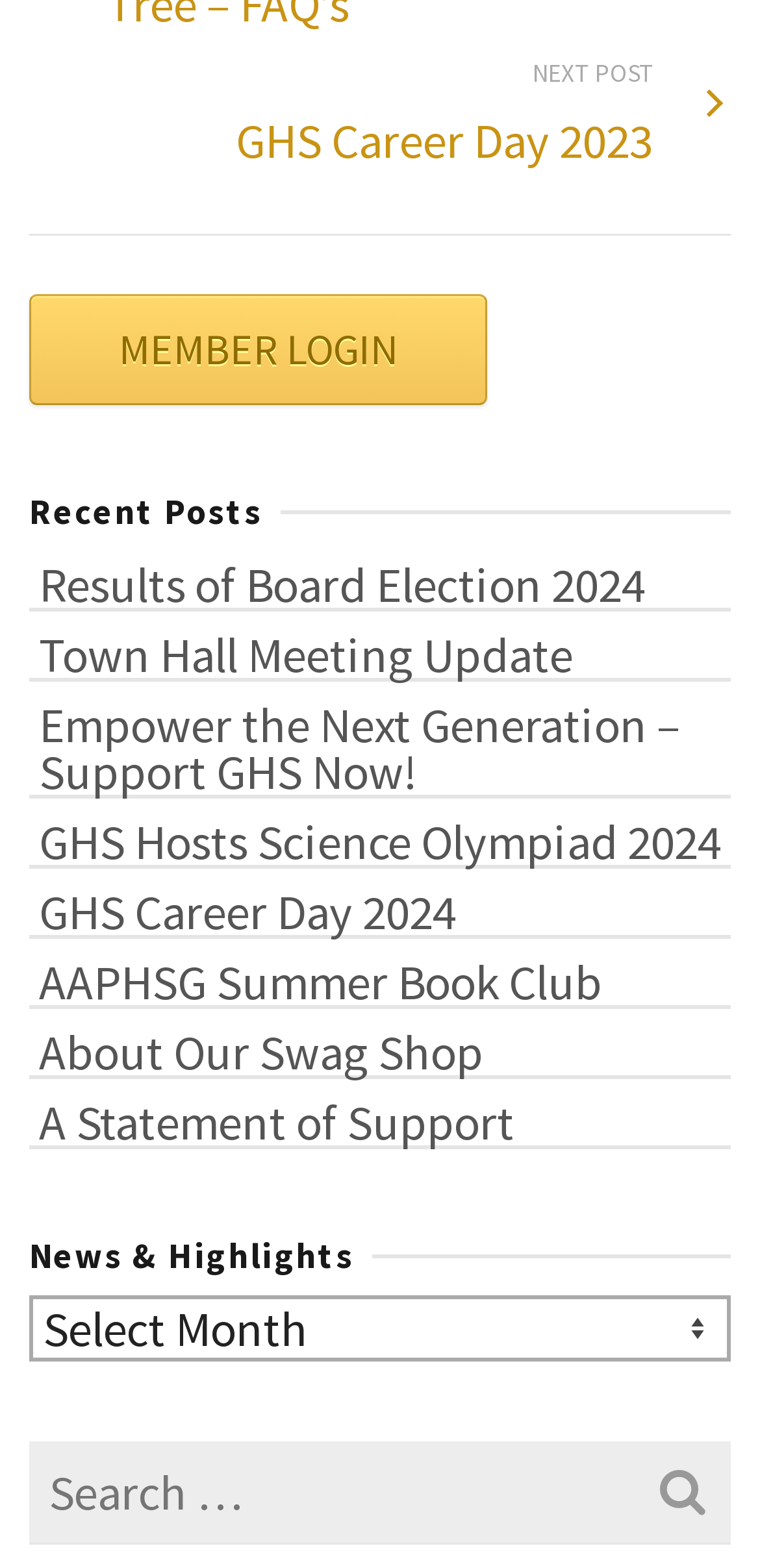Identify the bounding box coordinates of the clickable region to carry out the given instruction: "Read about recent posts".

[0.038, 0.308, 0.962, 0.346]